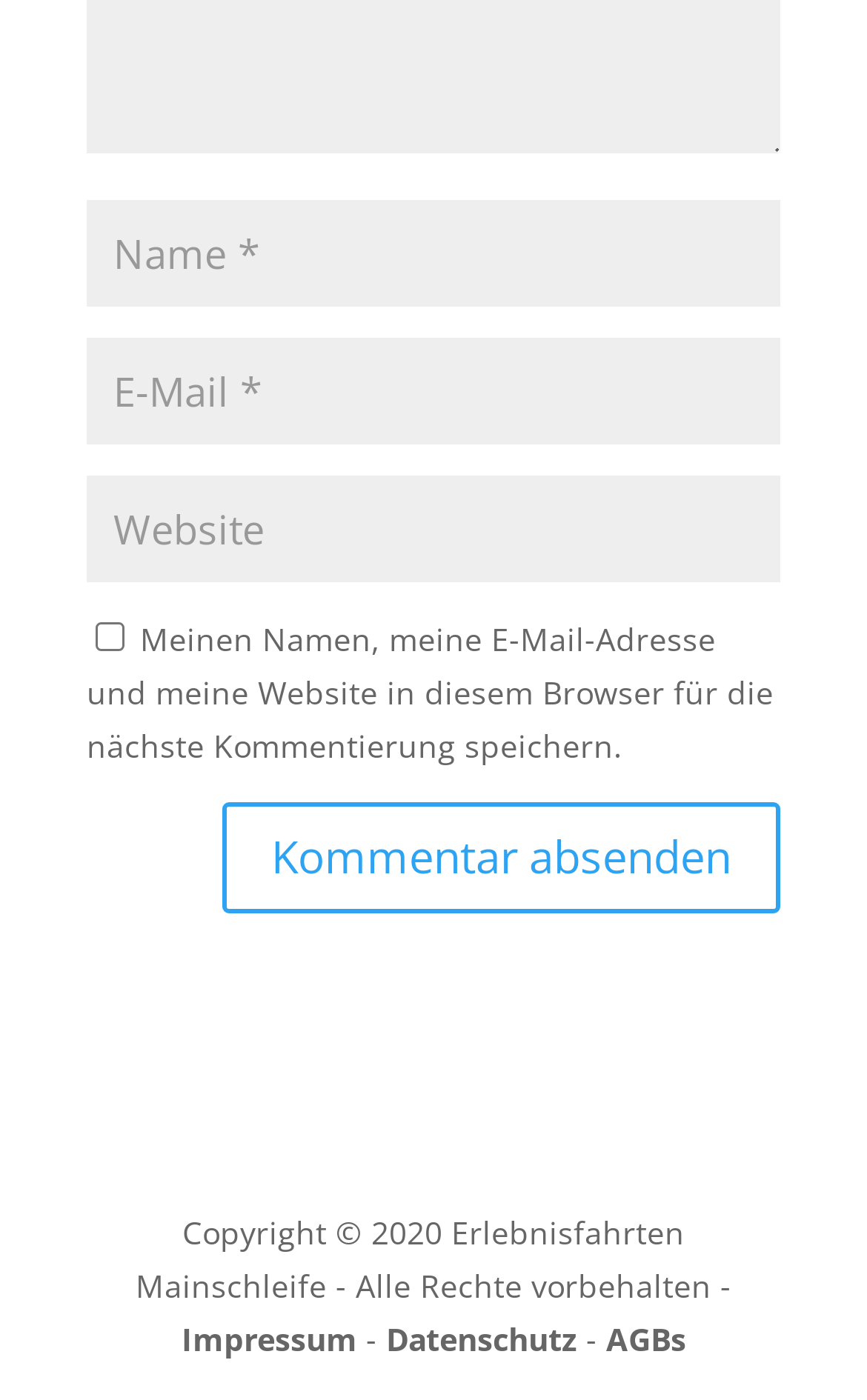Give a one-word or short phrase answer to this question: 
What is the copyright year mentioned at the bottom of the page?

2020